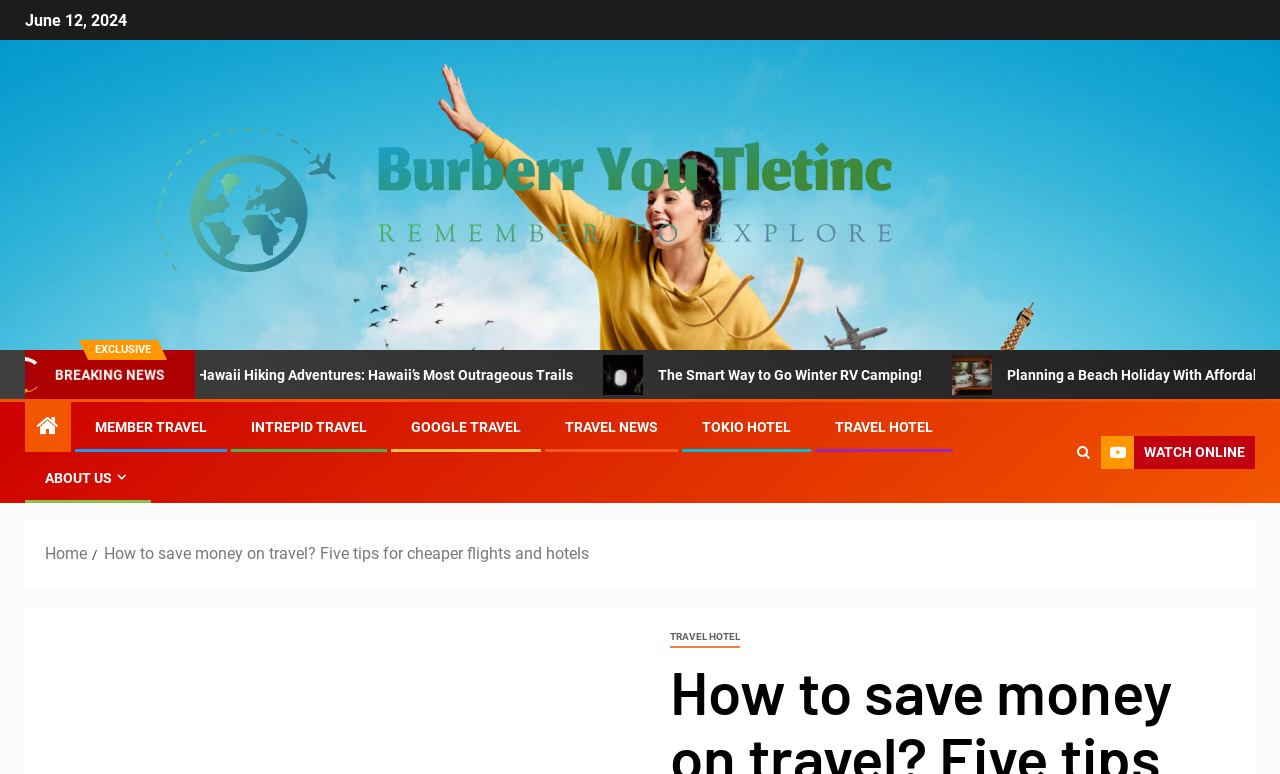Kindly determine the bounding box coordinates for the clickable area to achieve the given instruction: "Watch online content".

[0.86, 0.563, 0.98, 0.606]